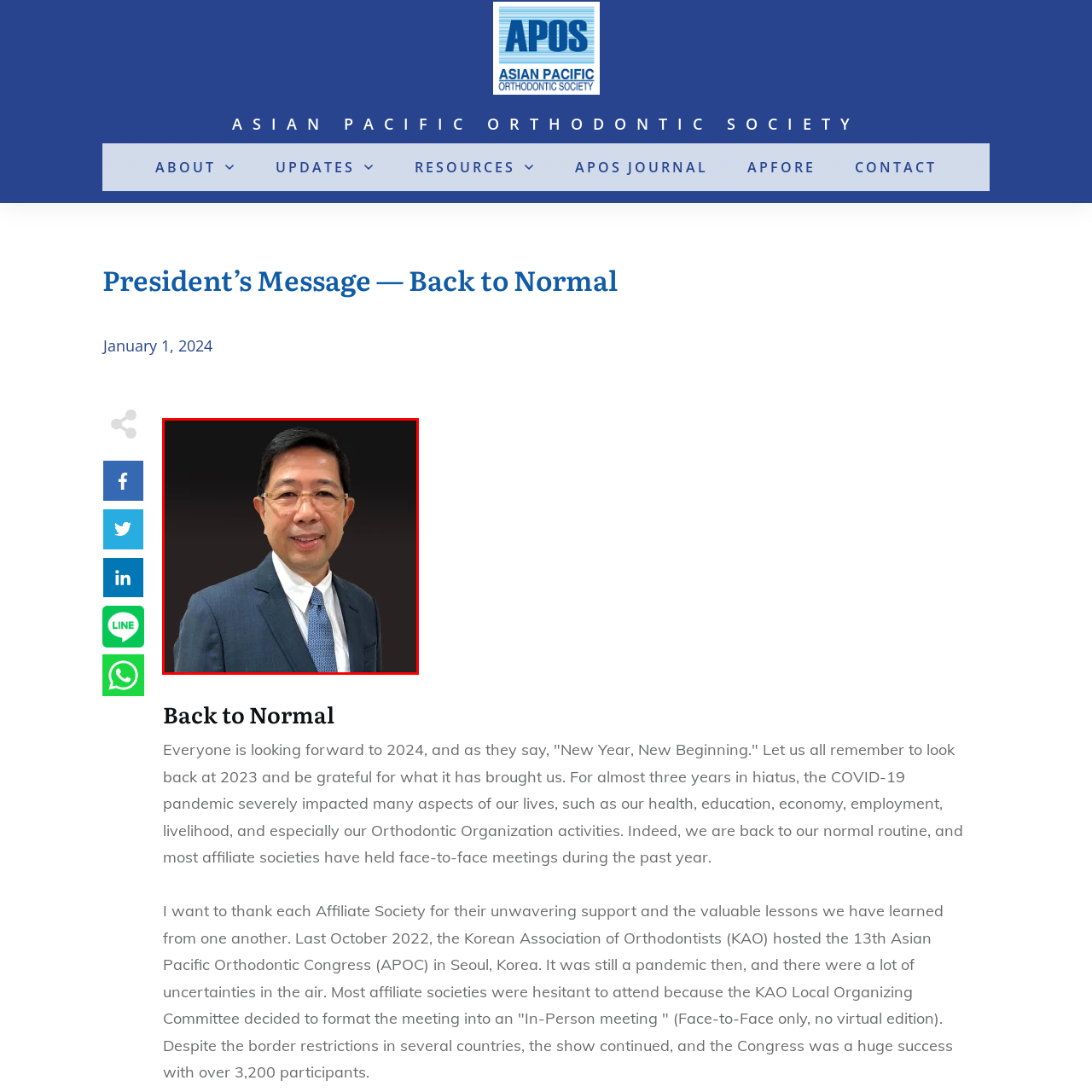What is the tone of the image?
Assess the image contained within the red bounding box and give a detailed answer based on the visual elements present in the image.

The tone of the image is formal and approachable, which is achieved through the combination of the individual's attire and the neutral dark background. The friendly smile of the individual also contributes to the approachable tone.